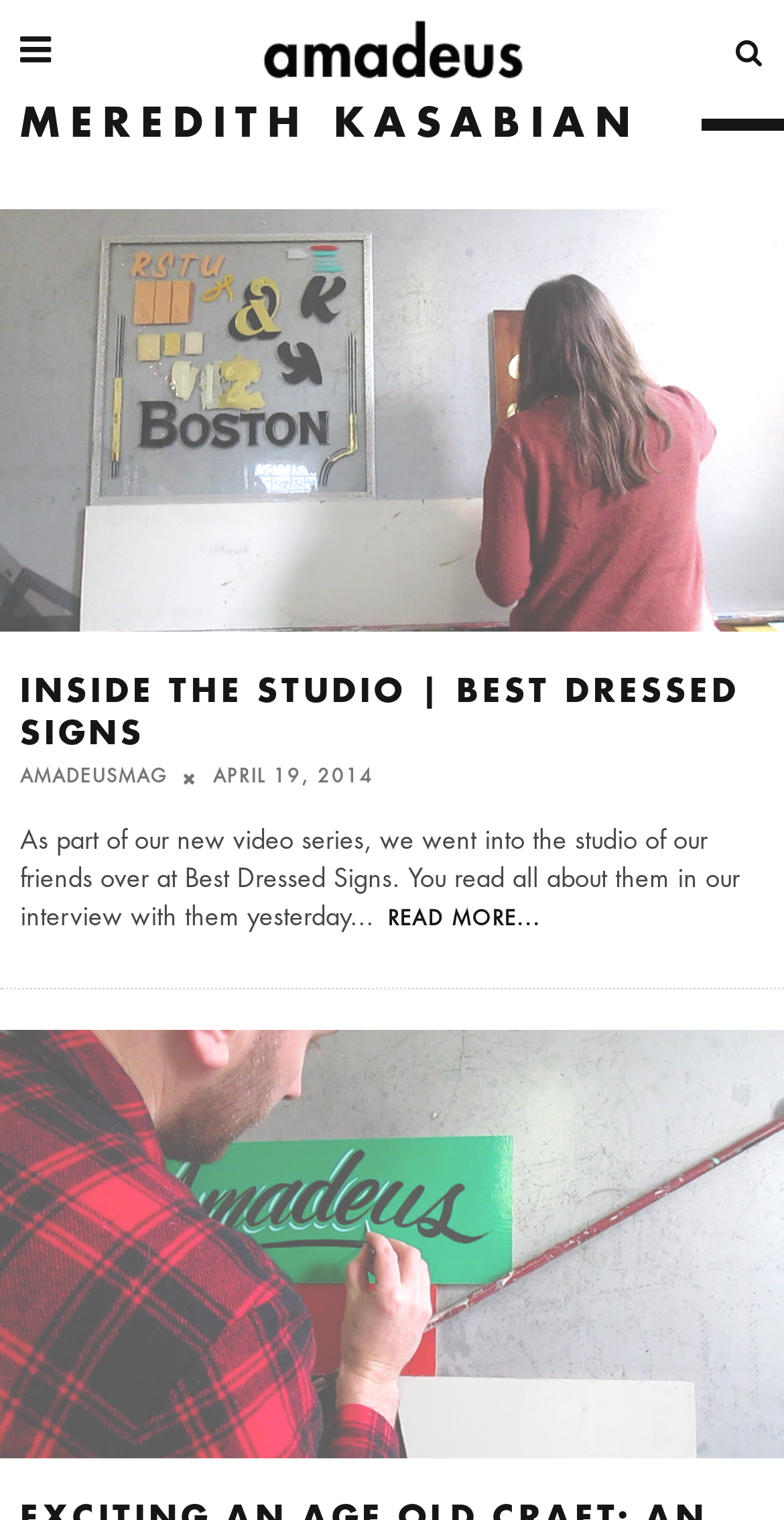Use a single word or phrase to answer the question: What is the name of the person in the archives?

Meredith Kasabian